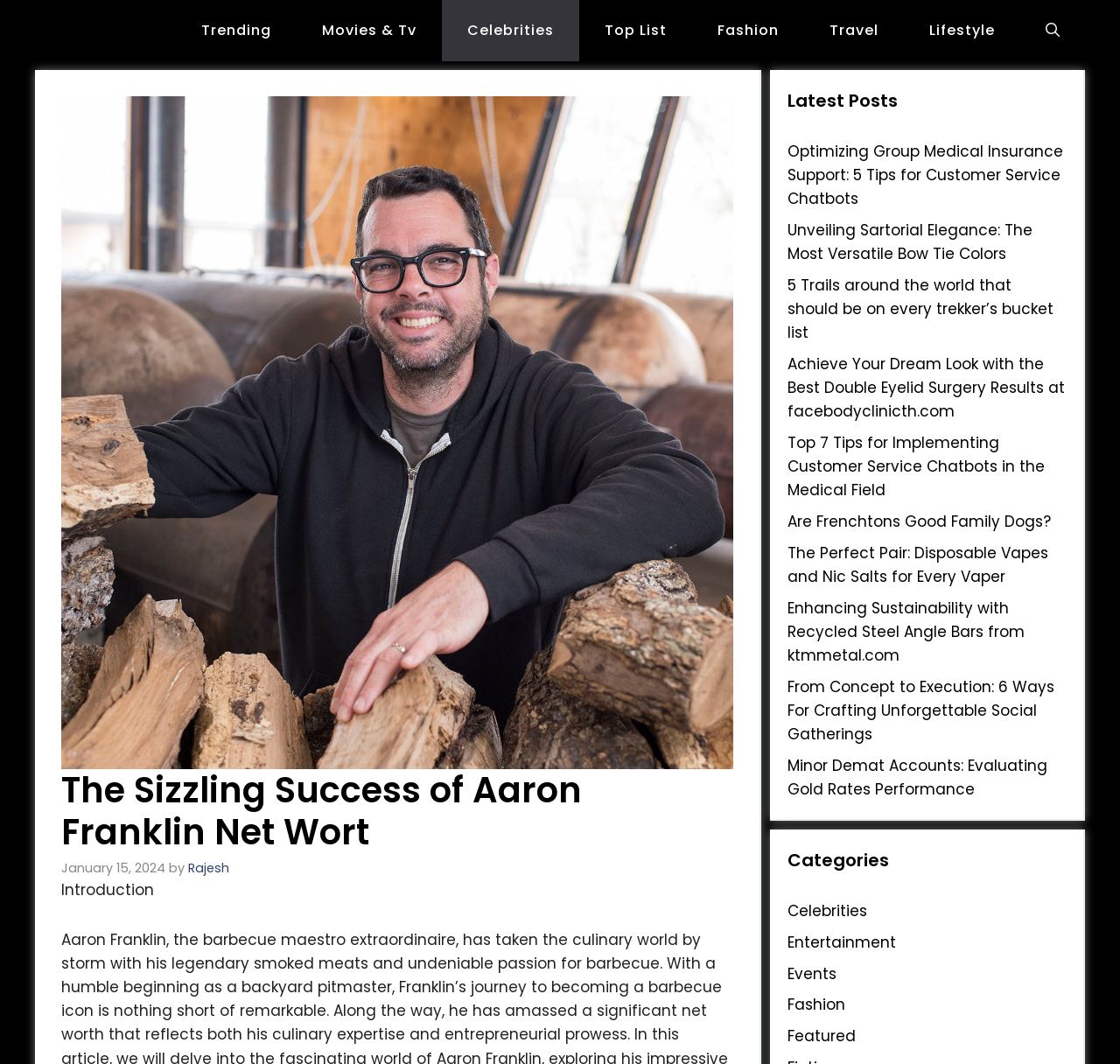Provide your answer to the question using just one word or phrase: What is the date of the main article?

January 15, 2024